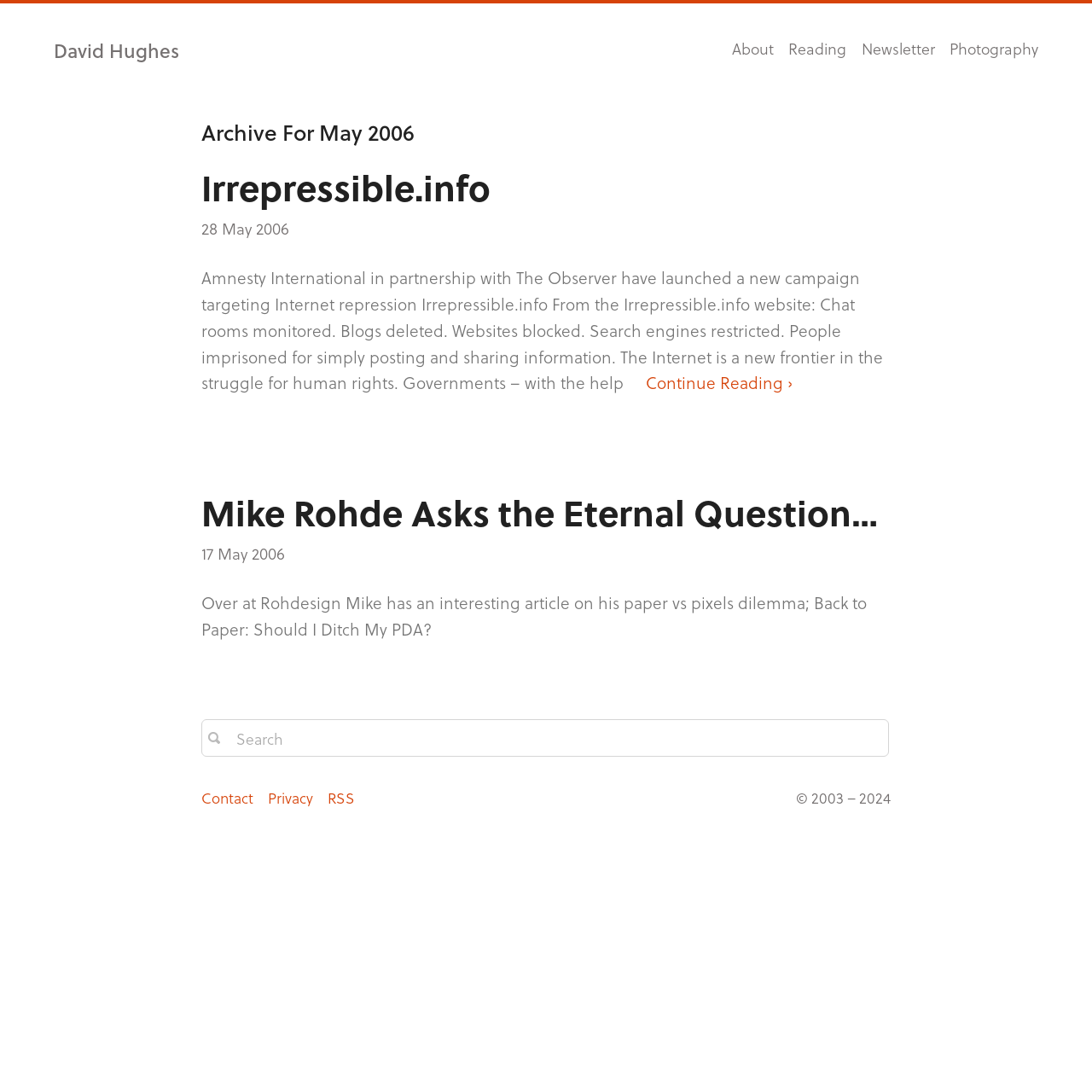Locate the bounding box coordinates of the clickable area to execute the instruction: "read about Irrepressible.info". Provide the coordinates as four float numbers between 0 and 1, represented as [left, top, right, bottom].

[0.184, 0.147, 0.449, 0.195]